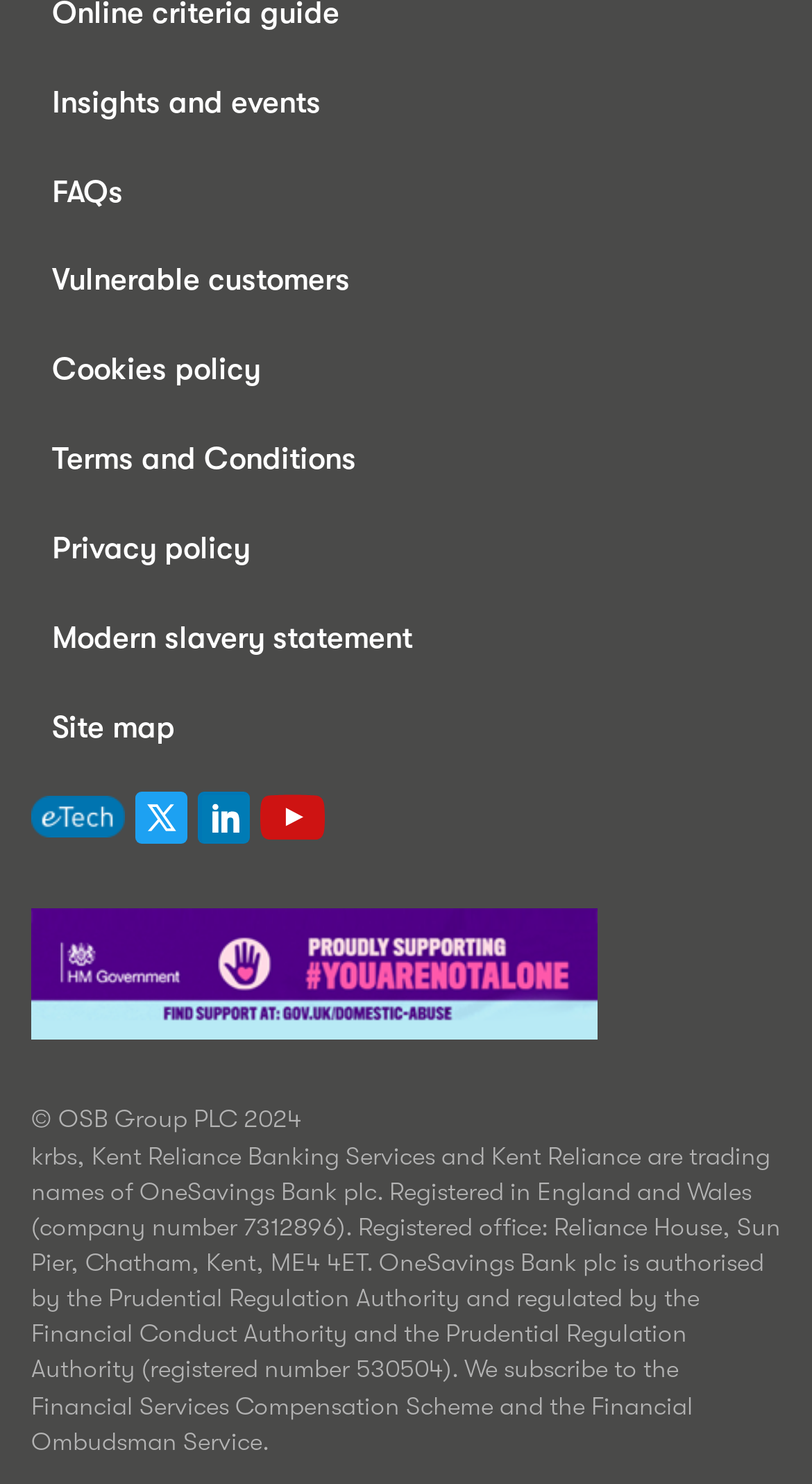How many links are there in the footer section?
Look at the image and respond with a one-word or short phrase answer.

8